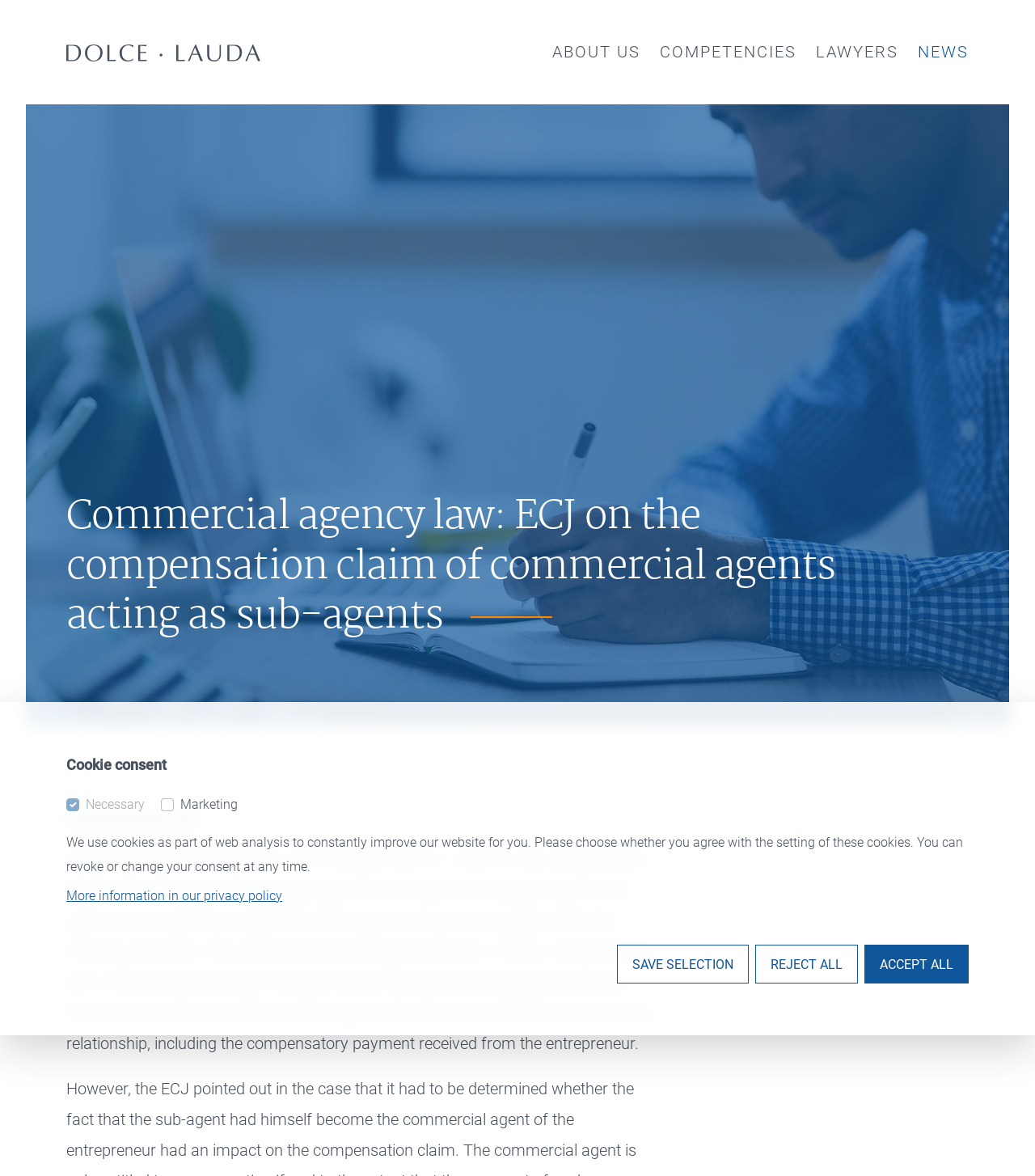Locate and provide the bounding box coordinates for the HTML element that matches this description: "alt="Dolce Lauda" title="Return to homepage"".

[0.064, 0.036, 0.252, 0.053]